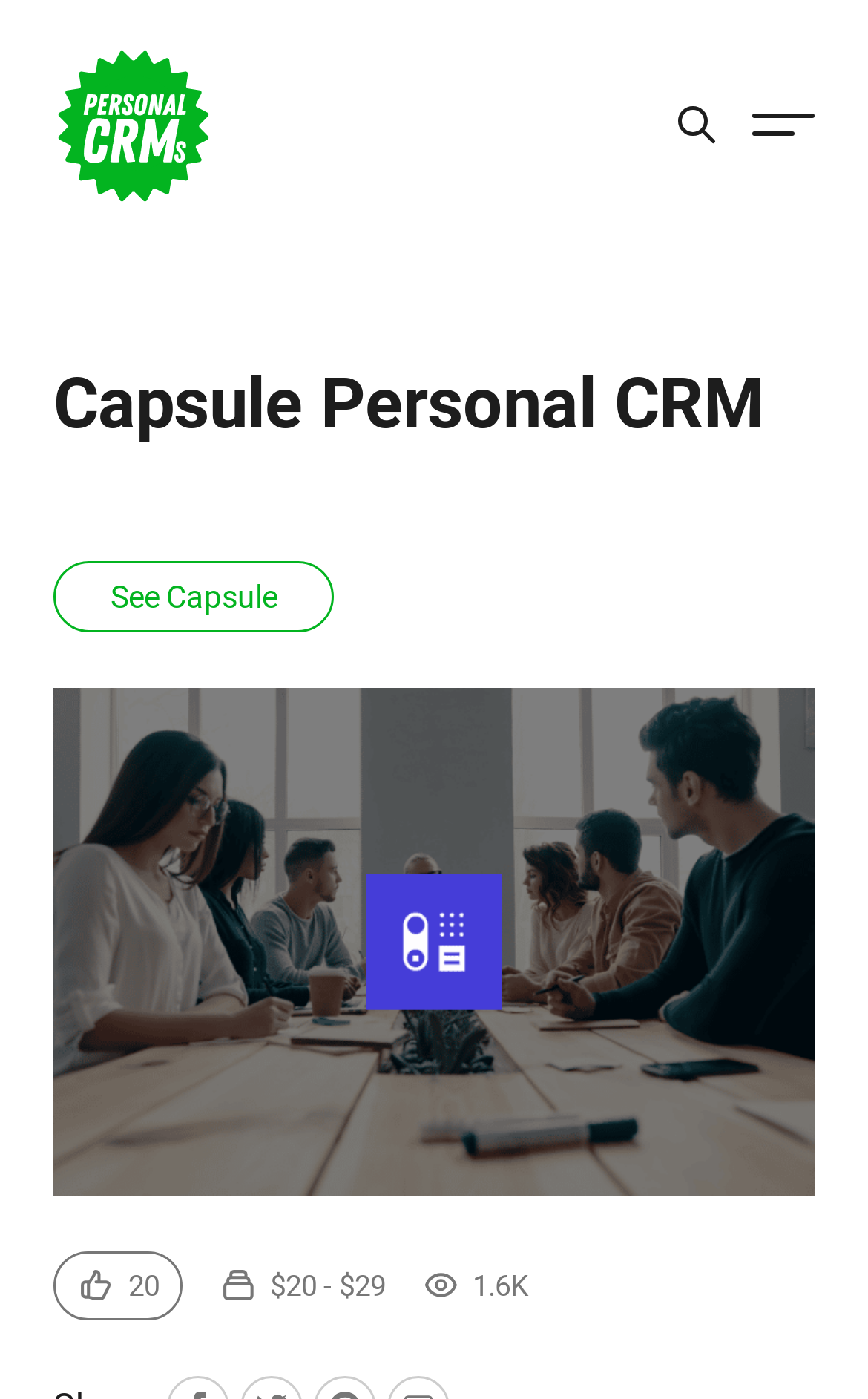Could you please study the image and provide a detailed answer to the question:
How many views does the CRM system have?

The number of views can be found in the StaticText '1.6K' which is located near the listitem 'Views'.